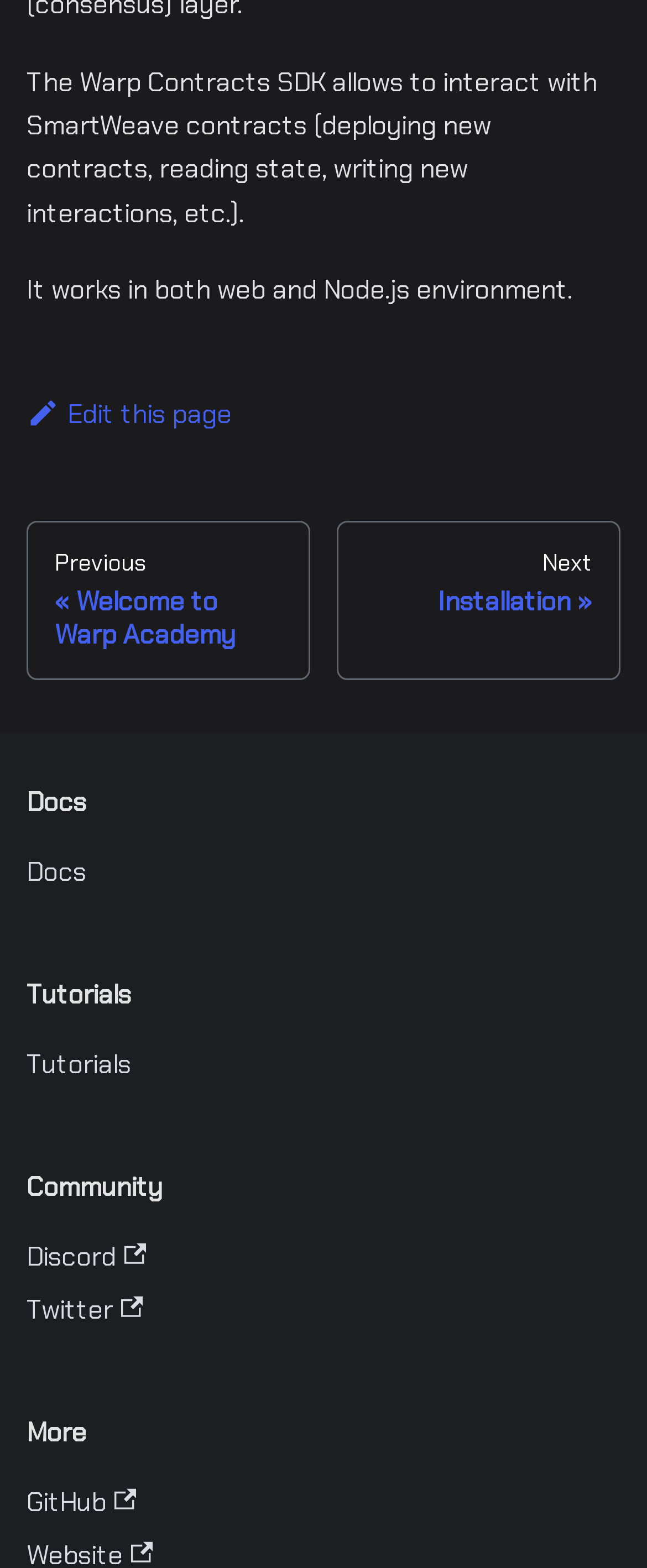Specify the bounding box coordinates of the area to click in order to execute this command: 'Go to previous page'. The coordinates should consist of four float numbers ranging from 0 to 1, and should be formatted as [left, top, right, bottom].

[0.041, 0.332, 0.479, 0.433]